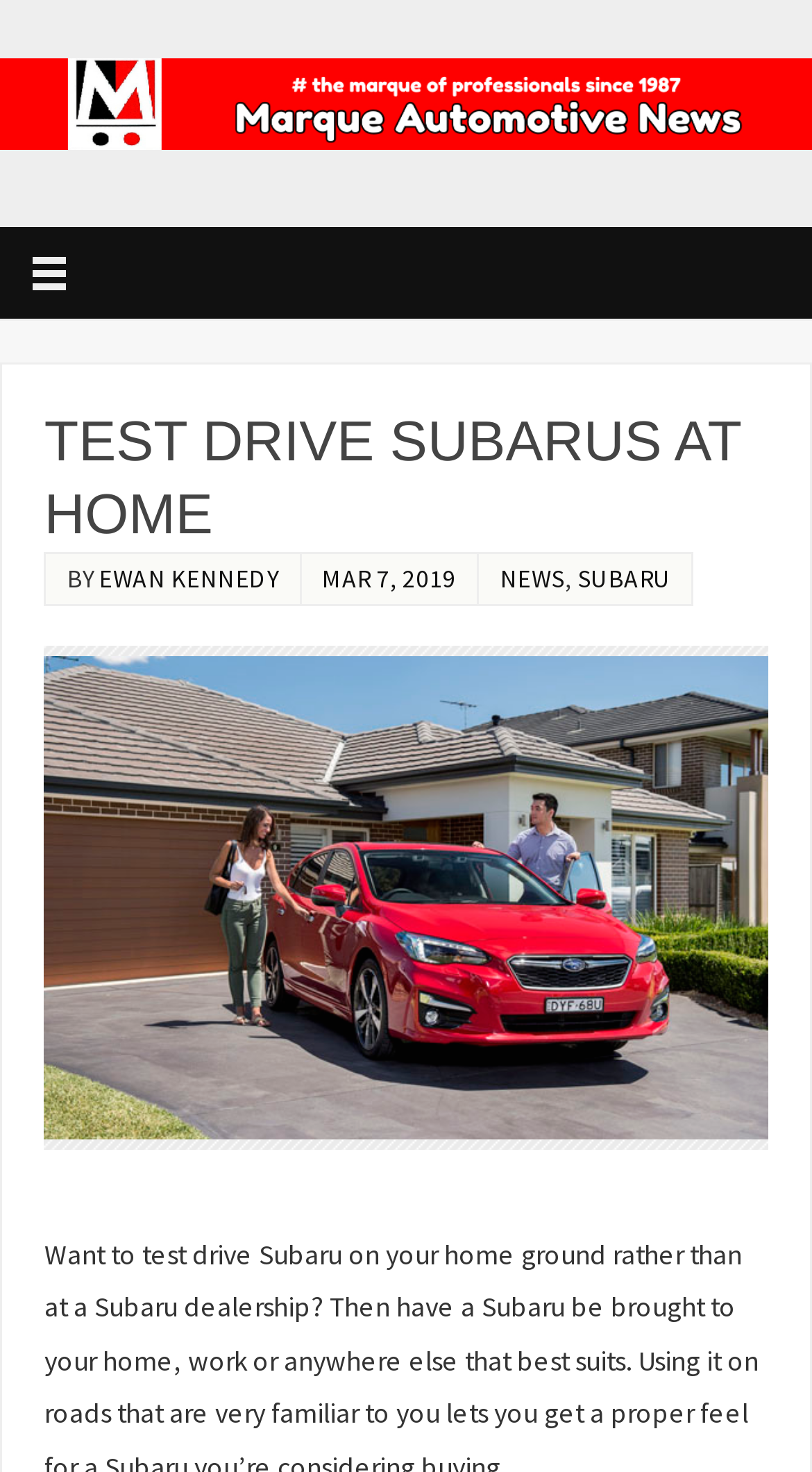What is the category of the article?
Answer the question with as much detail as possible.

I determined the category by examining the links below the main heading, and found the link 'NEWS' which suggests that the article belongs to the news category.